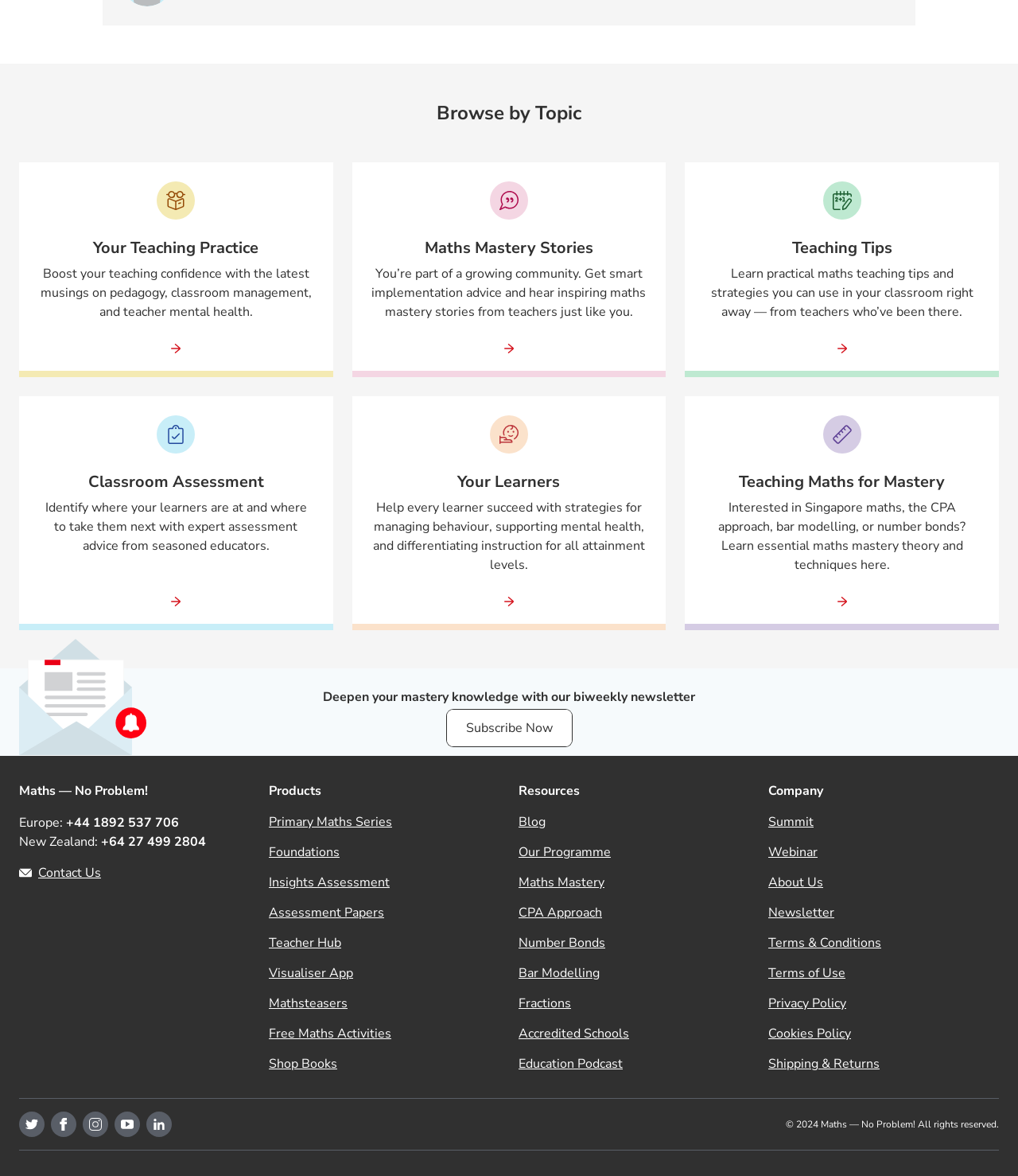What is the purpose of the 'Subscribe Now' button?
Provide a comprehensive and detailed answer to the question.

The 'Subscribe Now' button is located below the heading 'Deepen your mastery knowledge with our biweekly newsletter', which implies that the purpose of this button is to allow users to subscribe to the newsletter and receive updates on maths mastery knowledge.